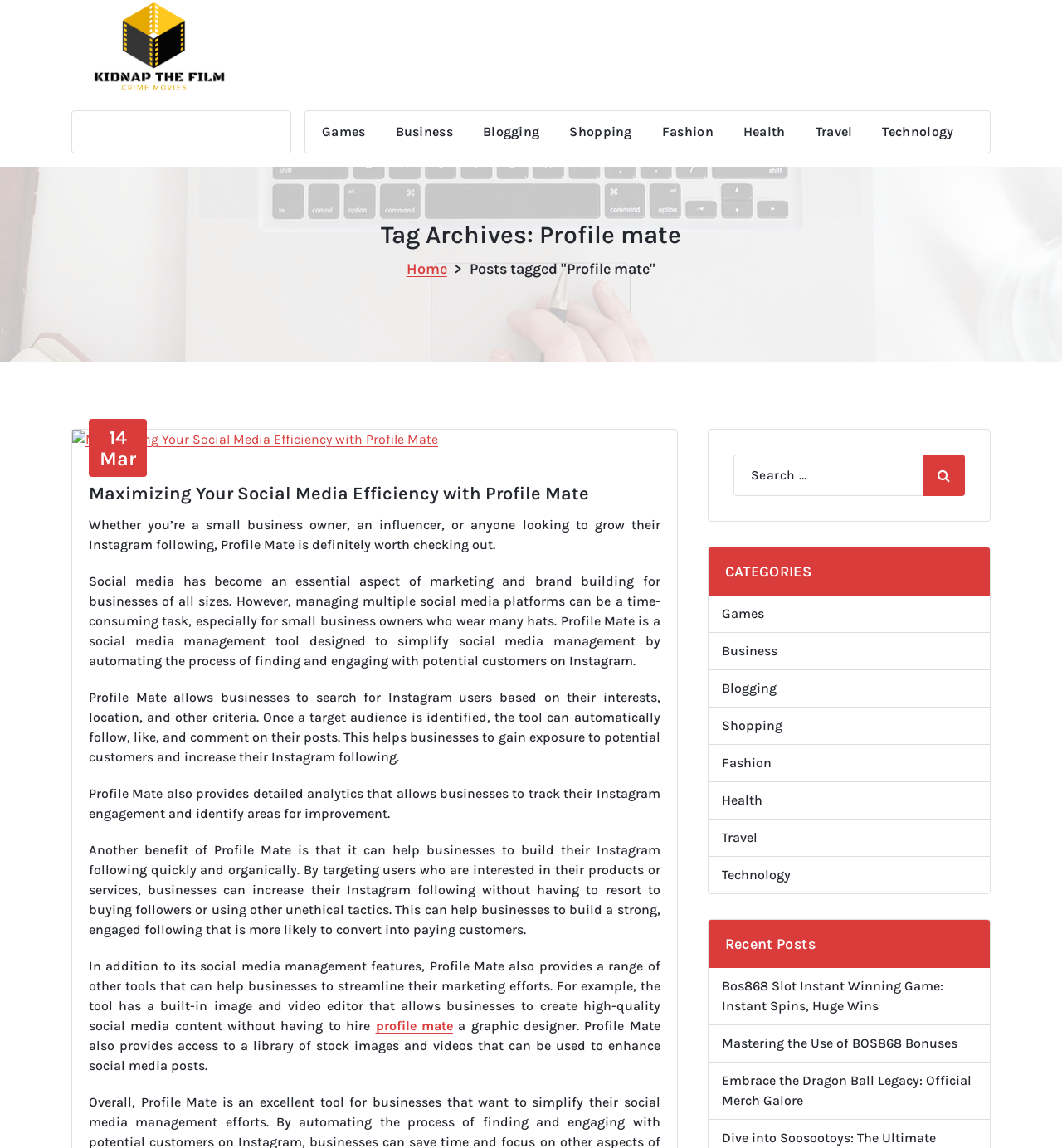What is the category of the post 'Maximizing Your Social Media Efficiency with Profile Mate'?
By examining the image, provide a one-word or phrase answer.

Crime Movies